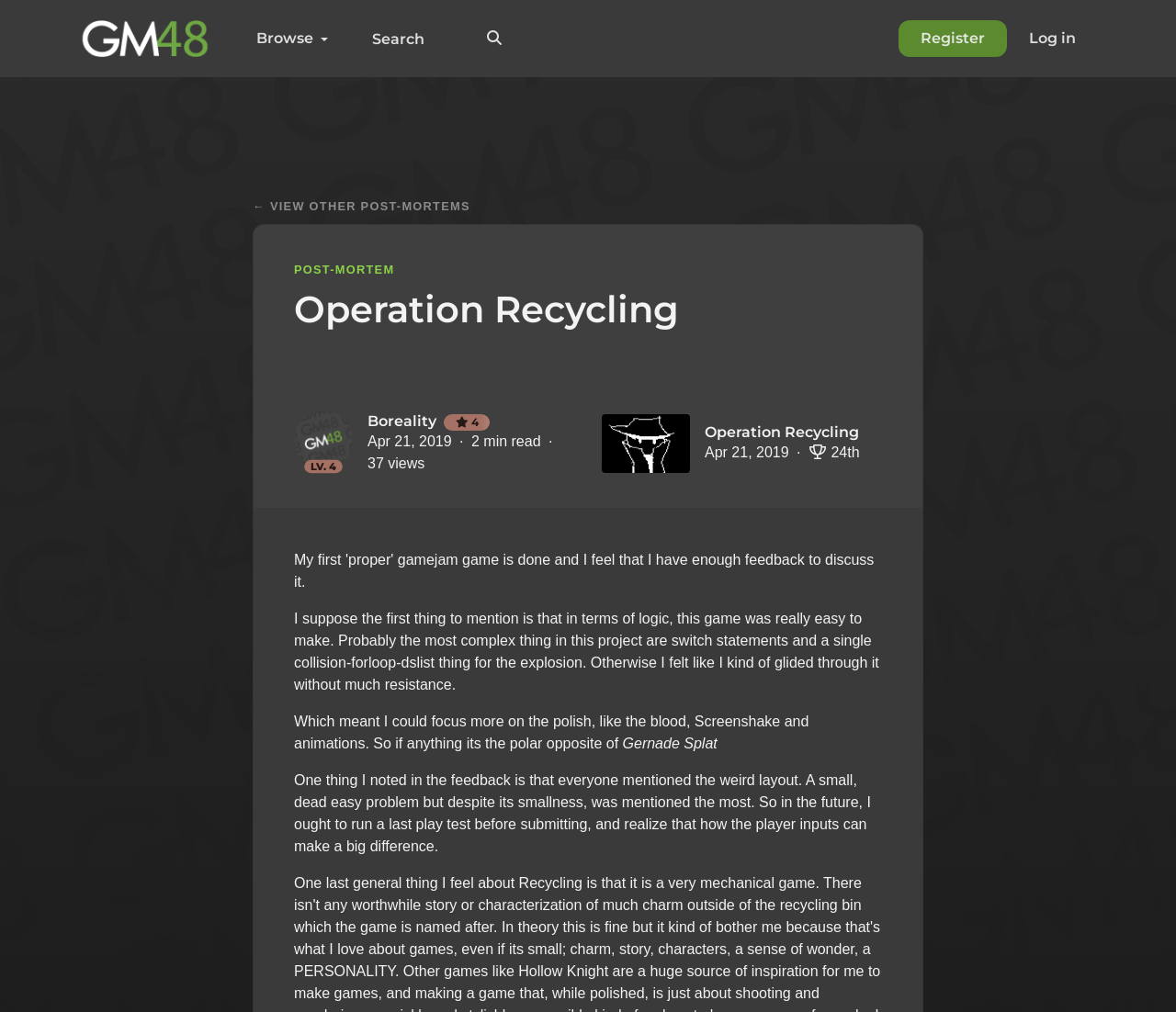Give a detailed account of the webpage.

This webpage appears to be a blog post about a game development experience, specifically a post-mortem analysis of a game called "Operation Recycling". The page is divided into several sections, with a prominent heading "Operation Recycling" at the top.

On the top-left corner, there is a link to "gm(48) GameMaker game jam" accompanied by an image. Below this, there is a button labeled "Browse" that has a dropdown menu with several links, including "Results", "Games", "Game Jam Theme", and others.

To the right of the "Browse" button, there is a search bar with a search button. Above the search bar, there are links to "Register" and "Log in".

The main content of the page starts with a heading "Operation Recycling" followed by an image and some text describing the game. Below this, there are several sections of text, including a brief introduction to the game, a discussion of the game's development process, and some feedback from players.

Throughout the page, there are several links to other related resources, such as "Boreality", "Game Resources, Tutorials & Assets", and "Participant Testimonials". There are also some images and icons scattered throughout the page, including a "LV. 4" icon and a blood splatter image.

At the bottom of the page, there is a section with some metadata about the post, including the date "Apr 21, 2019", the number of views "37 views", and a "2 min read" estimate.